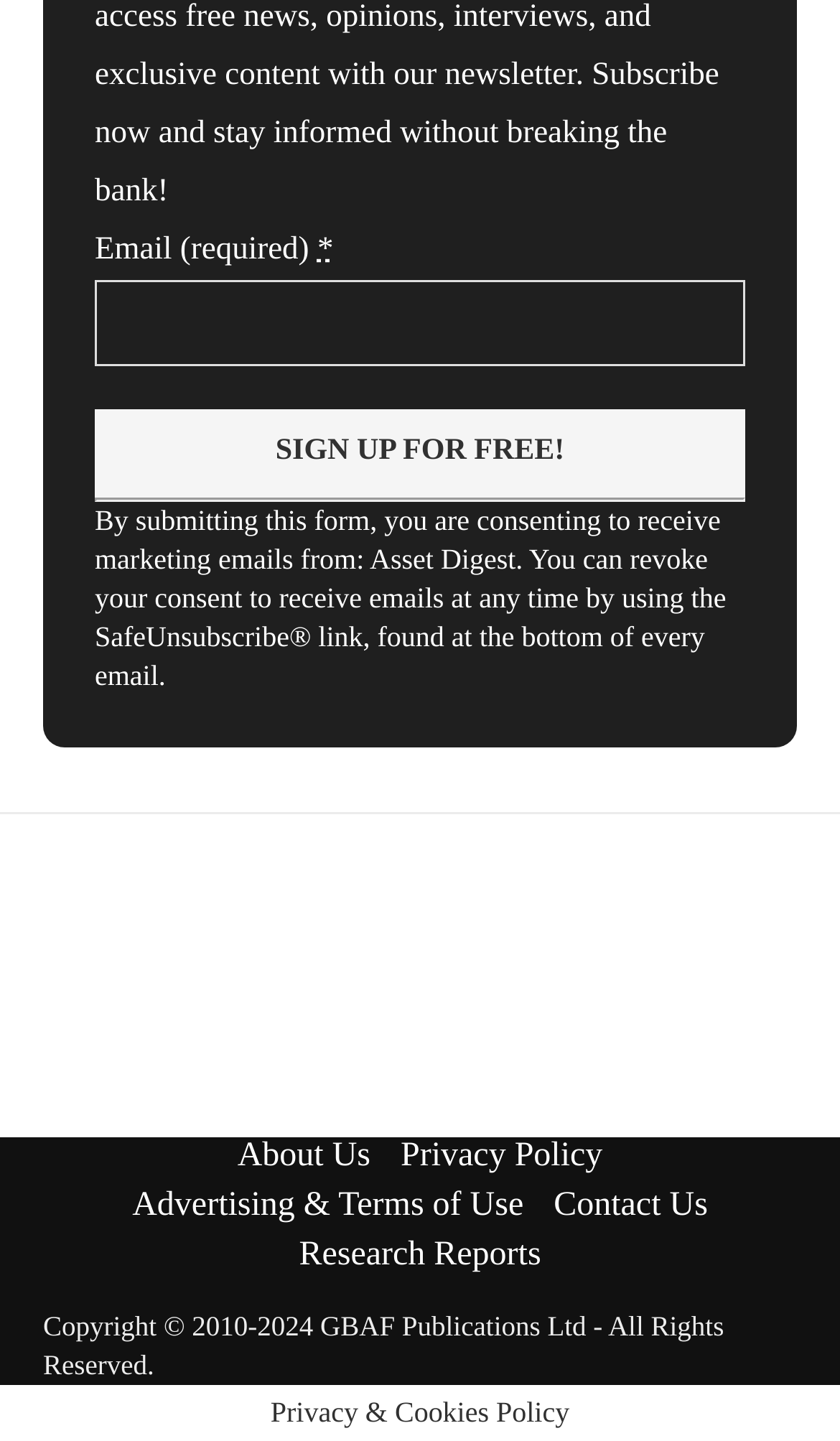What is the link at the bottom of the page?
Answer the question in as much detail as possible.

The link at the bottom of the page is part of a set of links that include 'About Us', 'Privacy Policy', 'Advertising & Terms of Use', 'Contact Us', and 'Research Reports'. These links likely provide additional information about the website and its services.